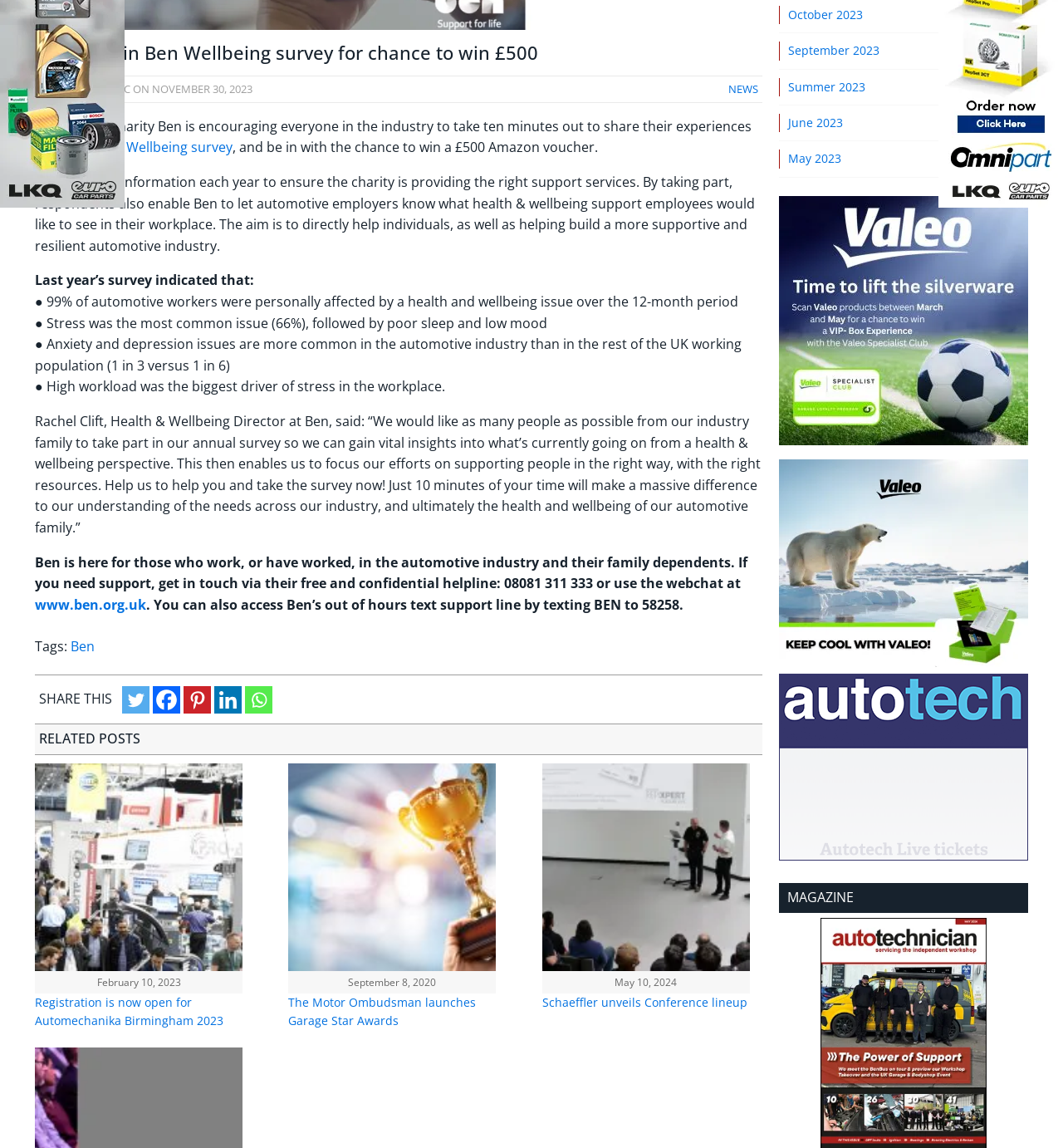Based on the element description: "Schaeffler unveils Conference lineup", identify the bounding box coordinates for this UI element. The coordinates must be four float numbers between 0 and 1, listed as [left, top, right, bottom].

[0.51, 0.866, 0.703, 0.88]